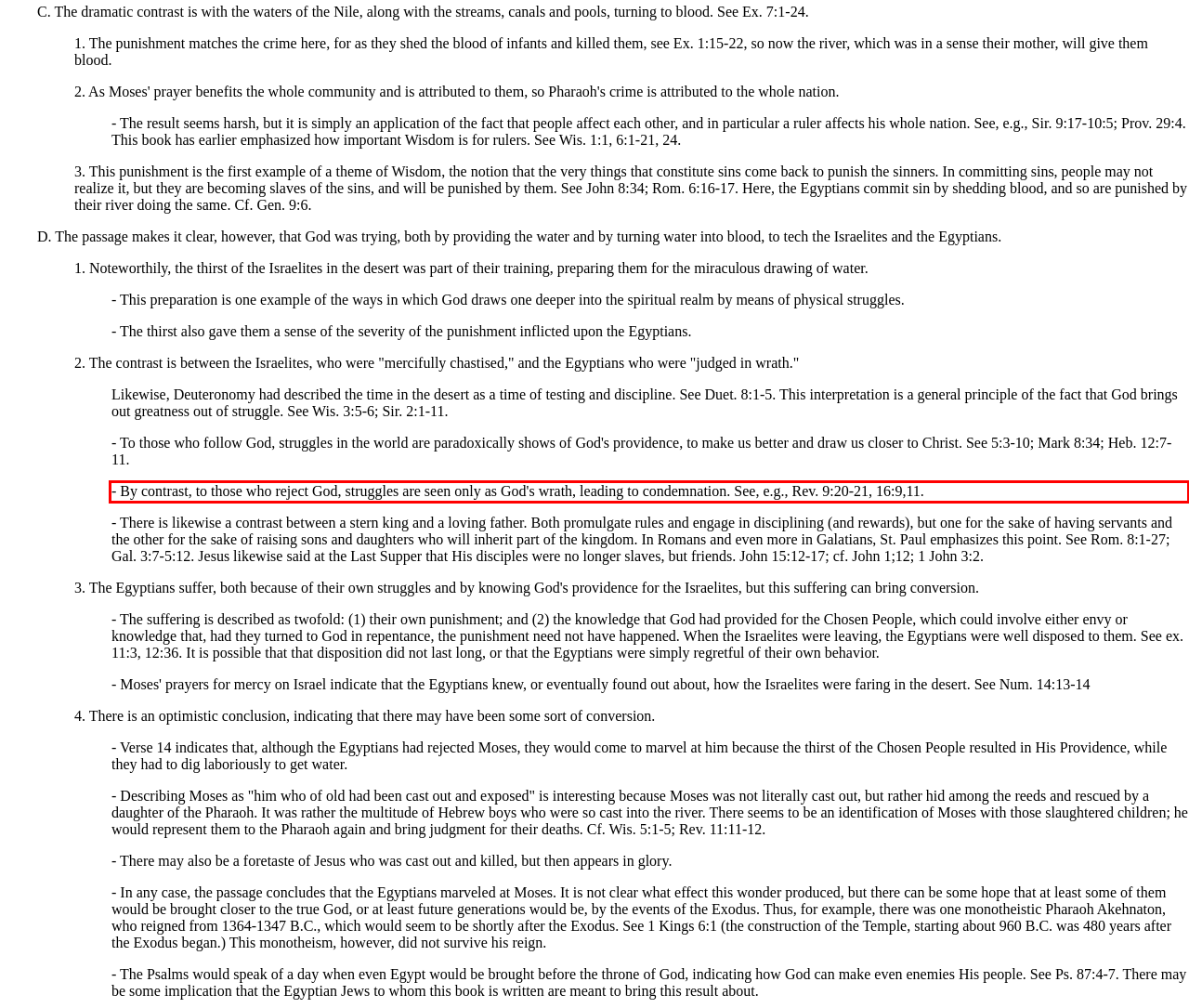Identify the text within the red bounding box on the webpage screenshot and generate the extracted text content.

- By contrast, to those who reject God, struggles are seen only as God's wrath, leading to condemnation. See, e.g., Rev. 9:20-21, 16:9,11.